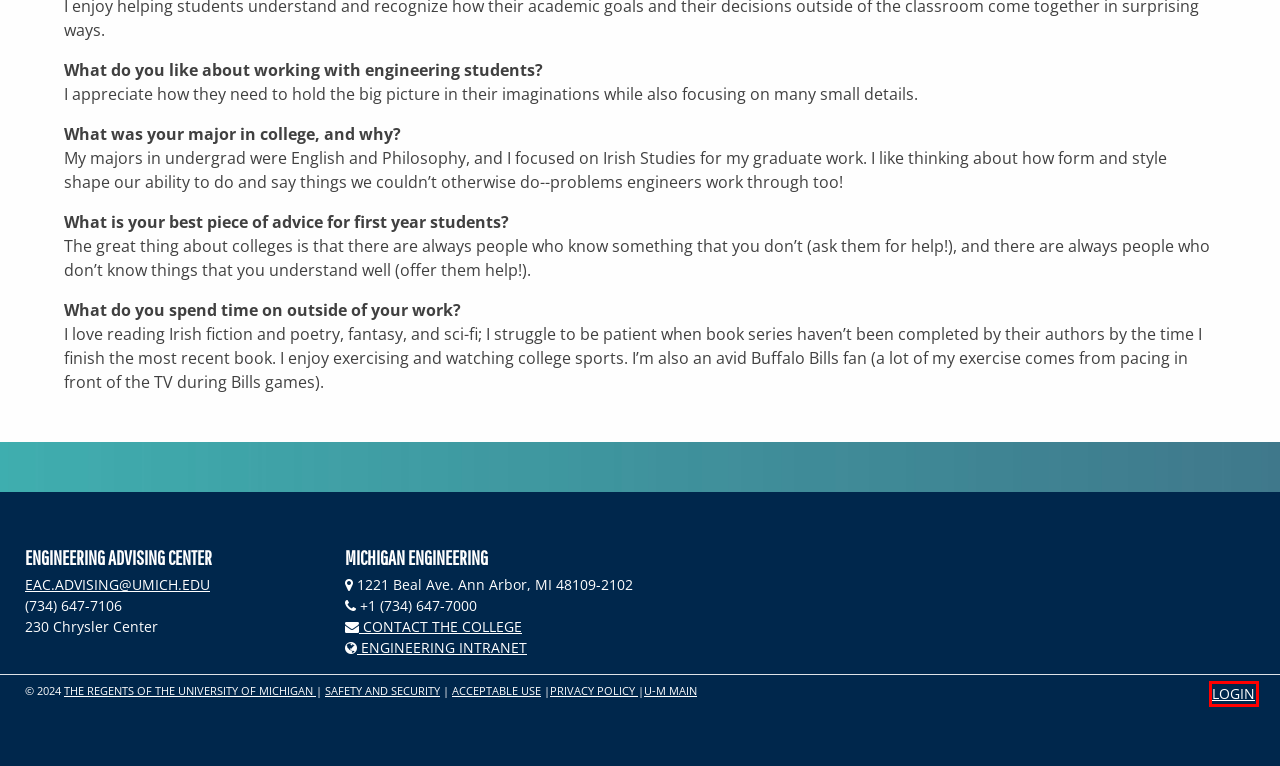Examine the screenshot of a webpage with a red bounding box around a UI element. Your task is to identify the webpage description that best corresponds to the new webpage after clicking the specified element. The given options are:
A. FAQs – Engineering Advising Center
B. University of Michigan
C. CoE Safety
D. Engineering Advising Center – Home for the Engineering Advising Center
E. Michigan Engineering Intranet – Michigan Engineering Intranet
F. Log In ‹ Engineering Advising Center — WordPress
G. The Regents of the University of Michigan
H. Article - Are there any acceptable us...

F